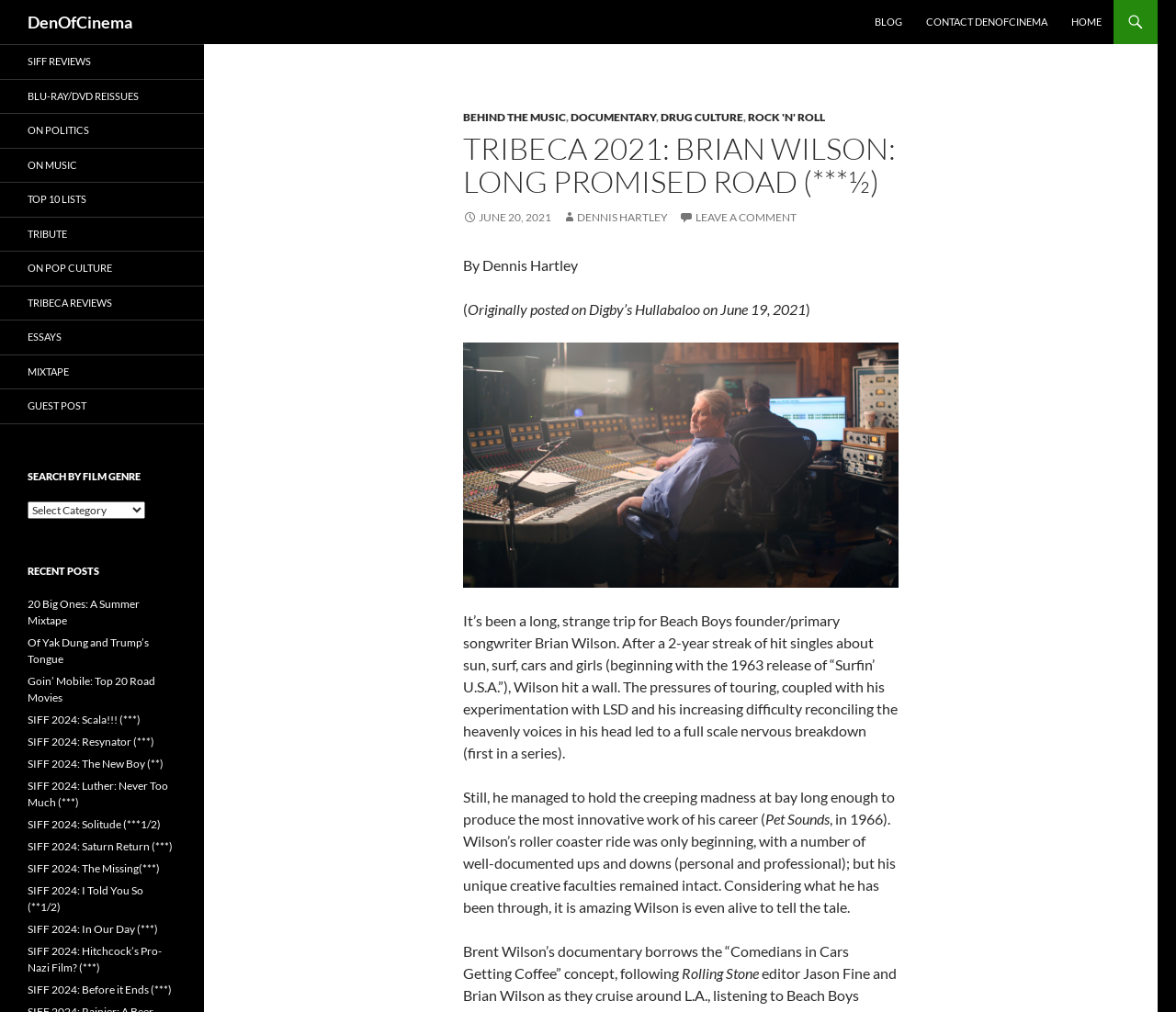Highlight the bounding box coordinates of the element that should be clicked to carry out the following instruction: "Click on the 'HOME' link". The coordinates must be given as four float numbers ranging from 0 to 1, i.e., [left, top, right, bottom].

[0.902, 0.0, 0.946, 0.044]